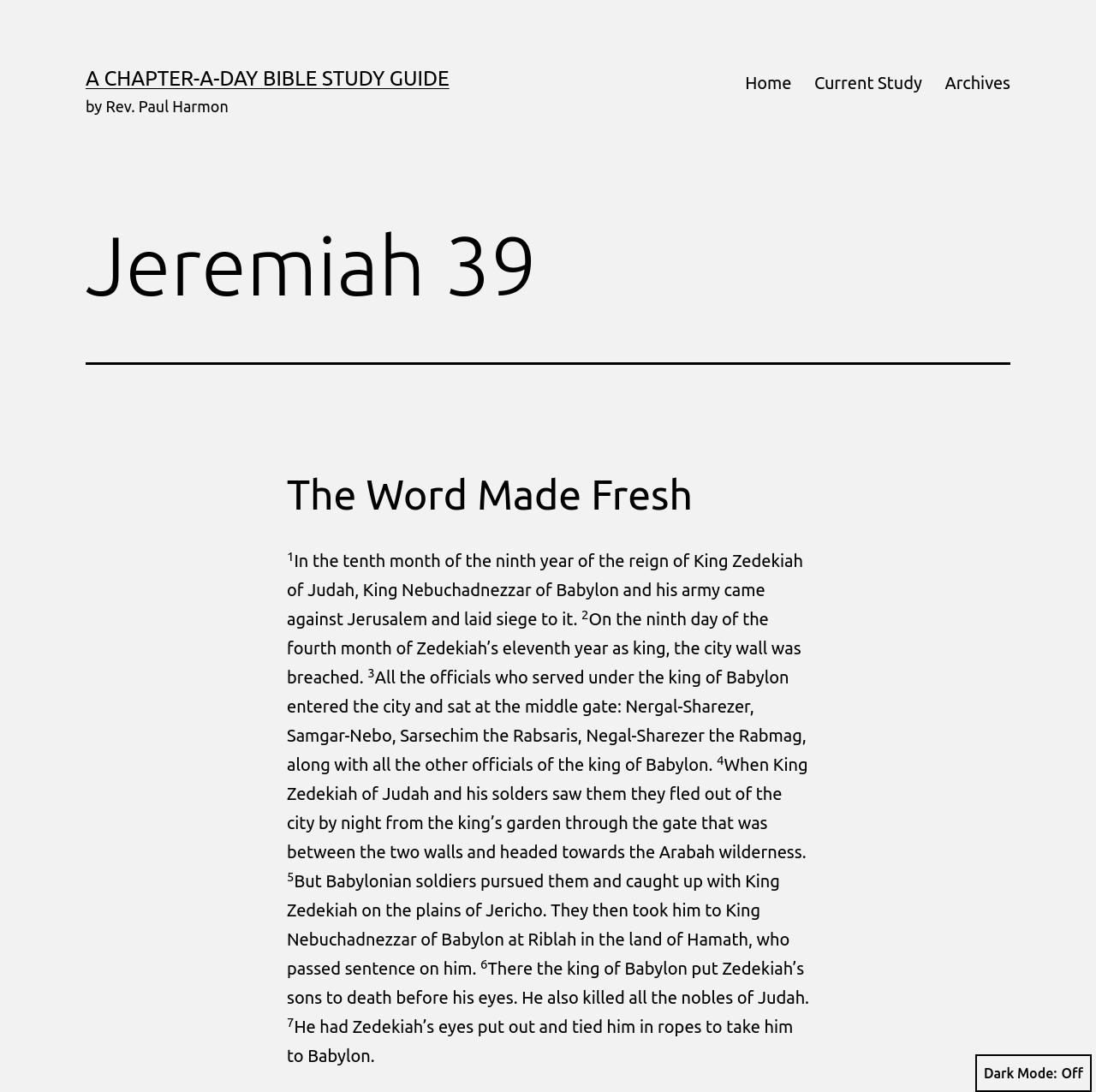Determine the bounding box of the UI element mentioned here: "Current Study". The coordinates must be in the format [left, top, right, bottom] with values ranging from 0 to 1.

[0.733, 0.056, 0.852, 0.095]